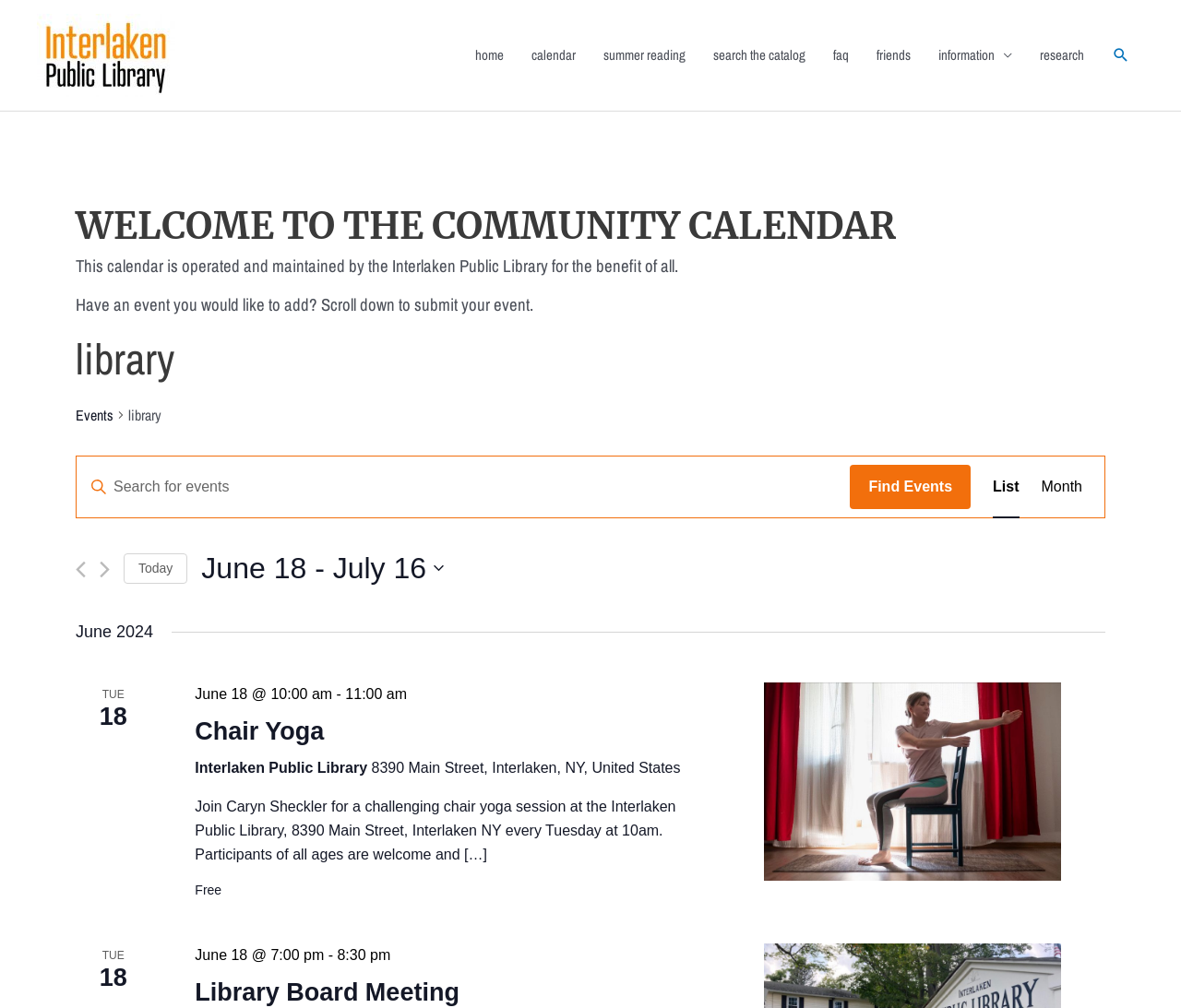Determine the bounding box coordinates for the area that needs to be clicked to fulfill this task: "View the 'Chair Yoga' event". The coordinates must be given as four float numbers between 0 and 1, i.e., [left, top, right, bottom].

[0.647, 0.677, 0.898, 0.874]